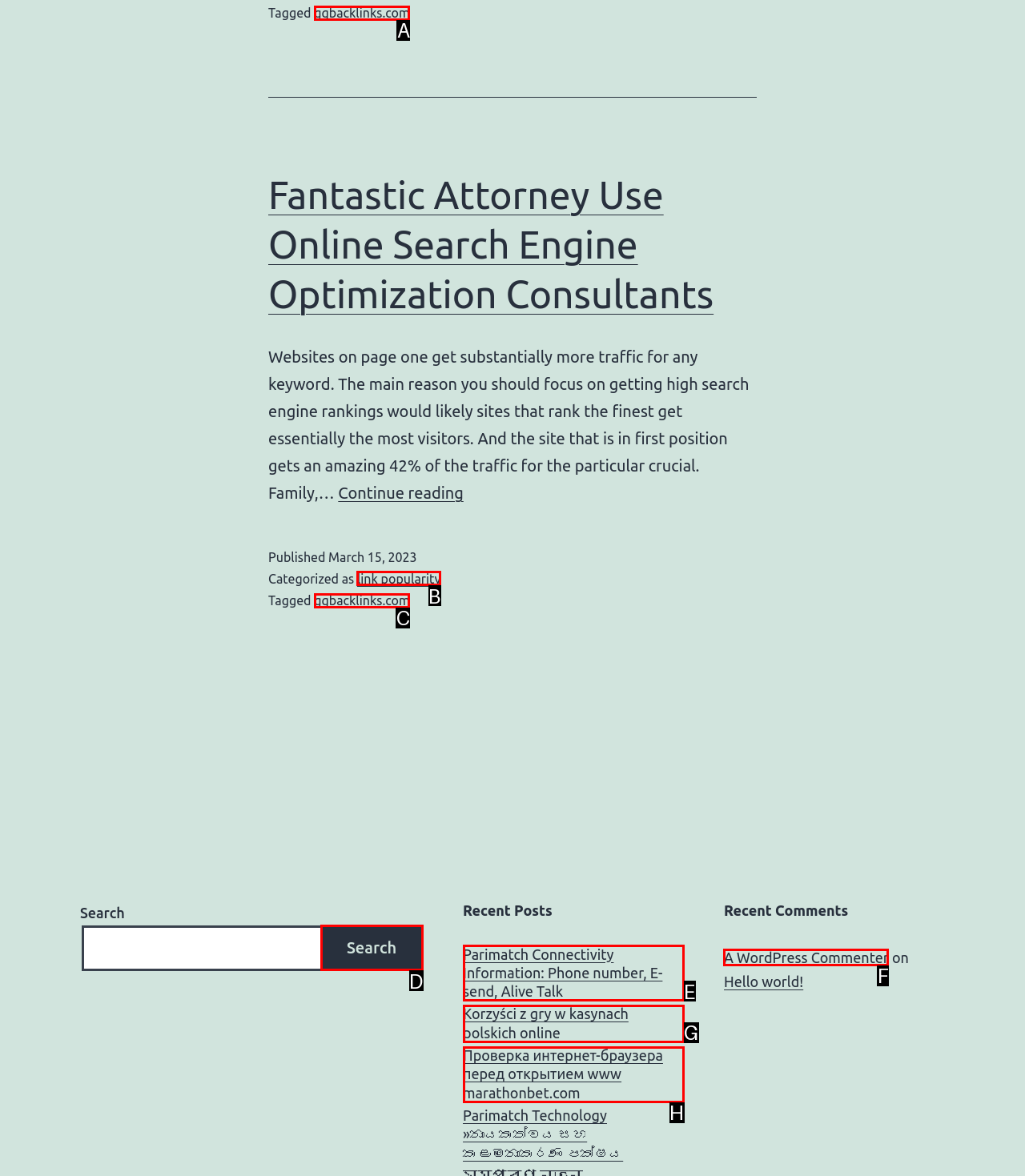Determine the HTML element to be clicked to complete the task: Check the recent comment by A WordPress Commenter. Answer by giving the letter of the selected option.

F